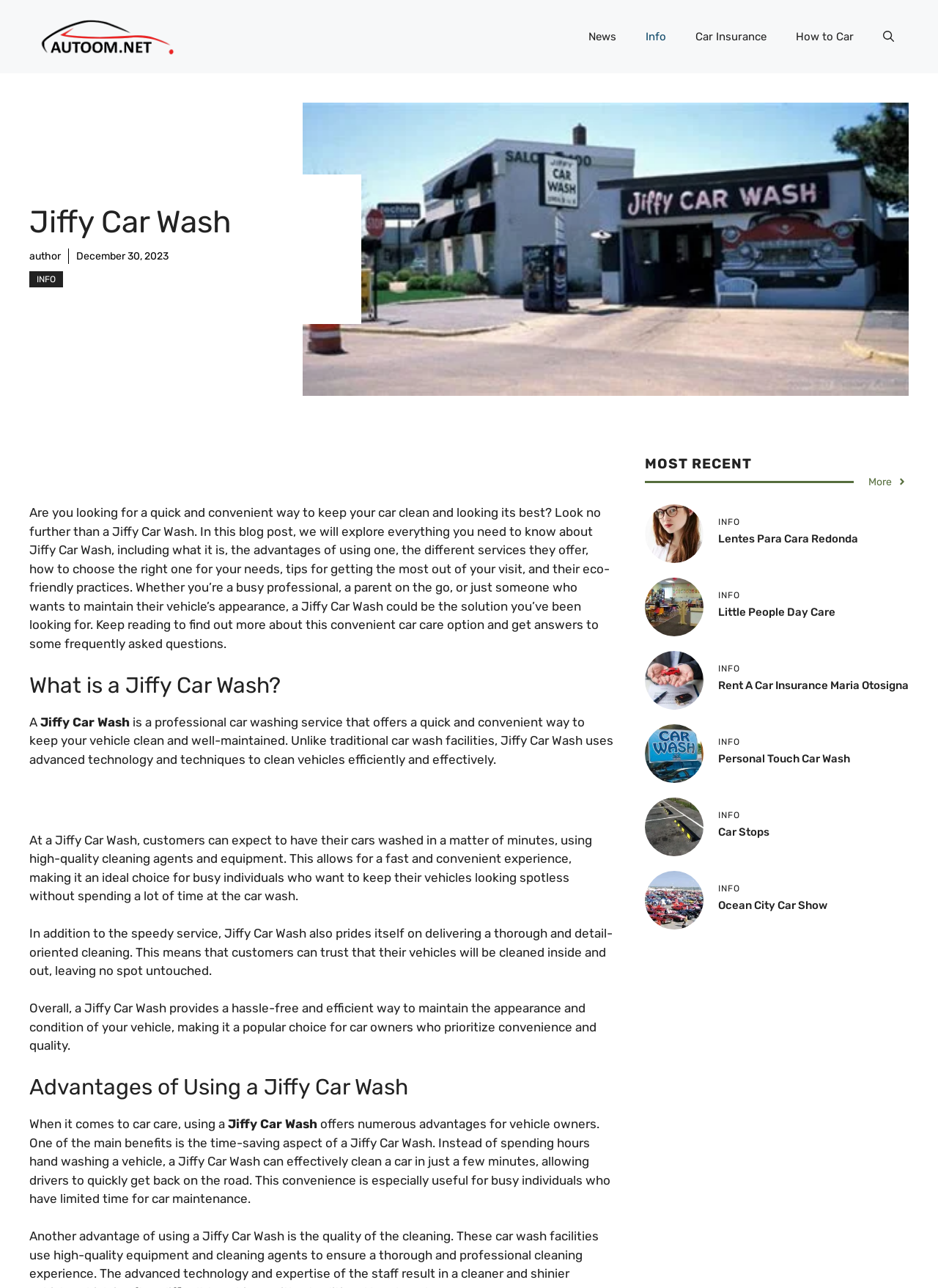Determine the coordinates of the bounding box that should be clicked to complete the instruction: "Click on the 'News' link". The coordinates should be represented by four float numbers between 0 and 1: [left, top, right, bottom].

[0.612, 0.011, 0.673, 0.046]